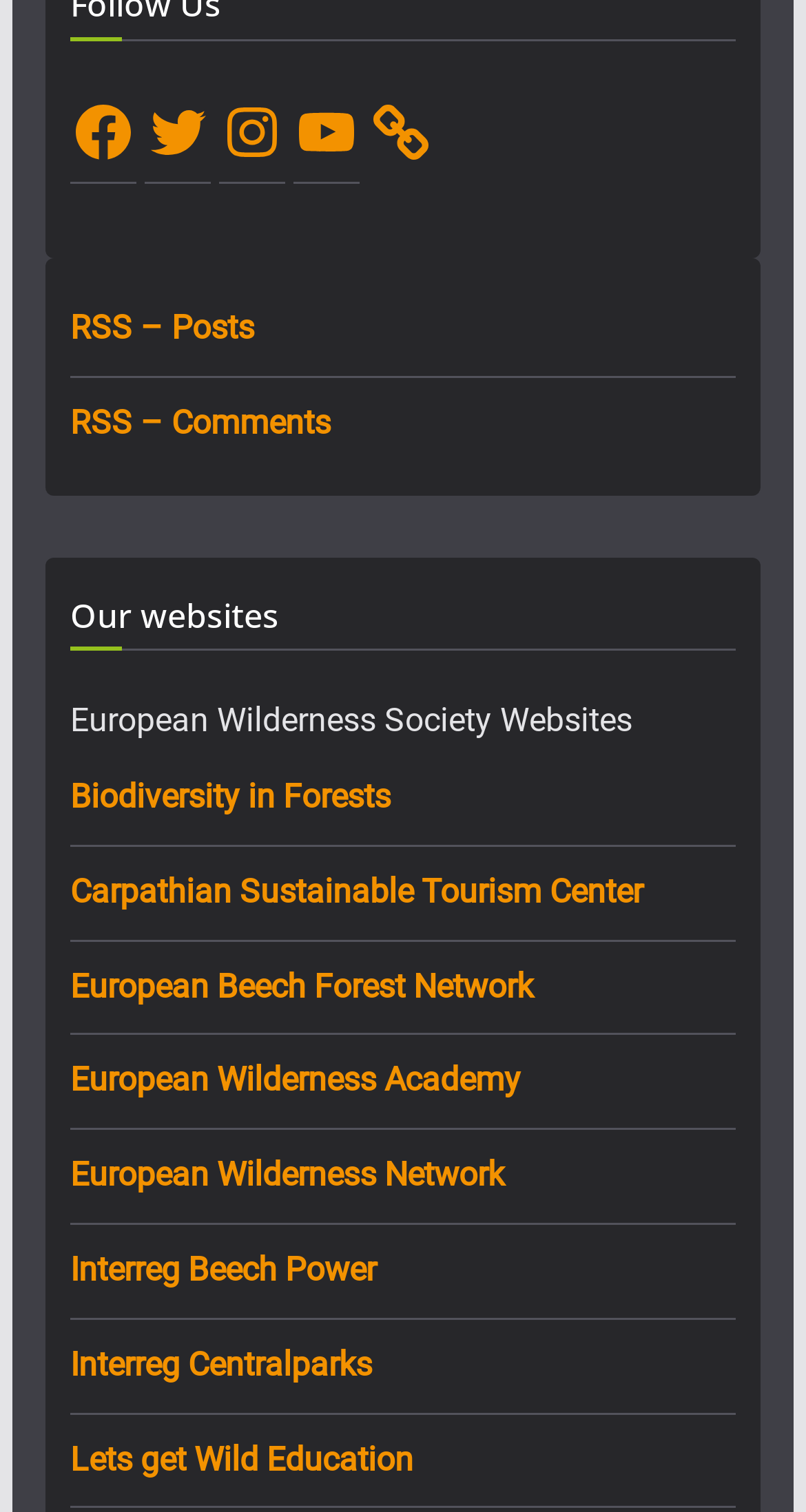Determine the bounding box coordinates of the element that should be clicked to execute the following command: "Learn about Biodiversity in Forests".

[0.087, 0.514, 0.484, 0.54]